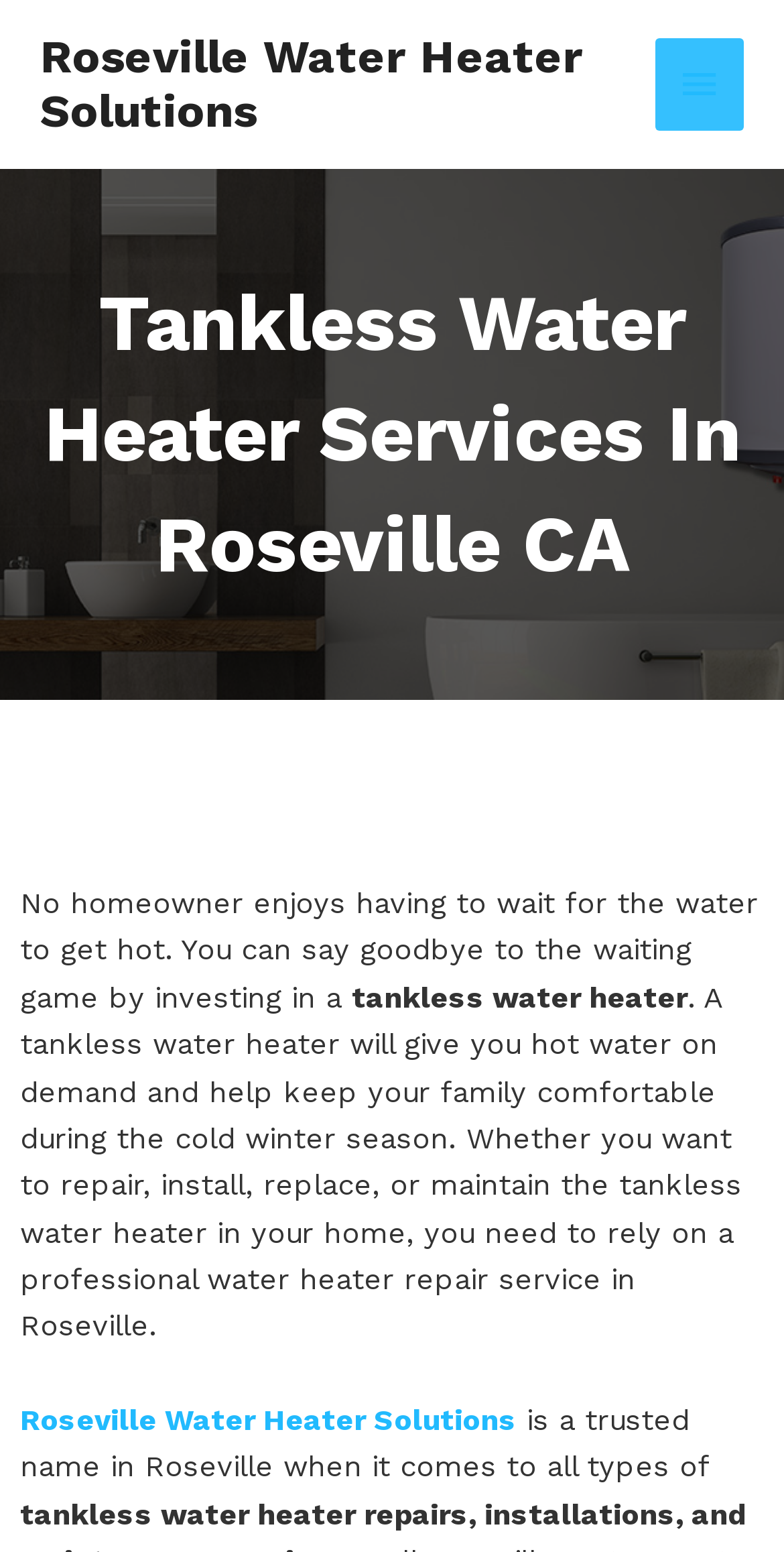What is the company's name?
Analyze the image and provide a thorough answer to the question.

I found the company's name by looking at the link at the top of the page, which says 'Roseville Water Heater Solutions'. This is likely the company's name because it is prominently displayed and appears to be a link to the company's homepage.